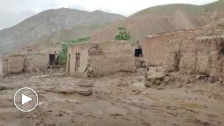What is visible in the background of the image?
Answer the question with just one word or phrase using the image.

Mountains